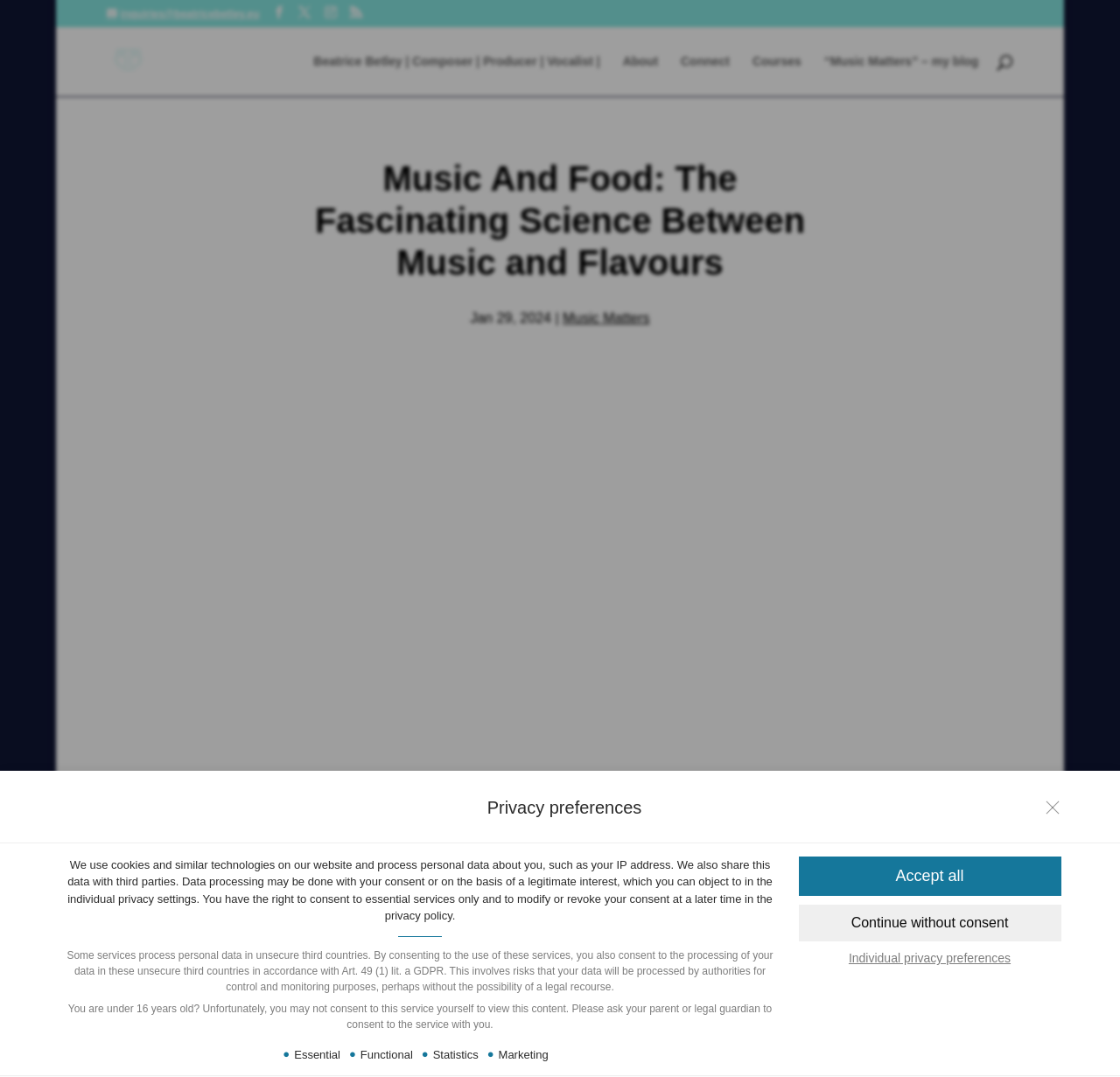What is the warning for users under 16 years old?
Answer briefly with a single word or phrase based on the image.

Need parental consent